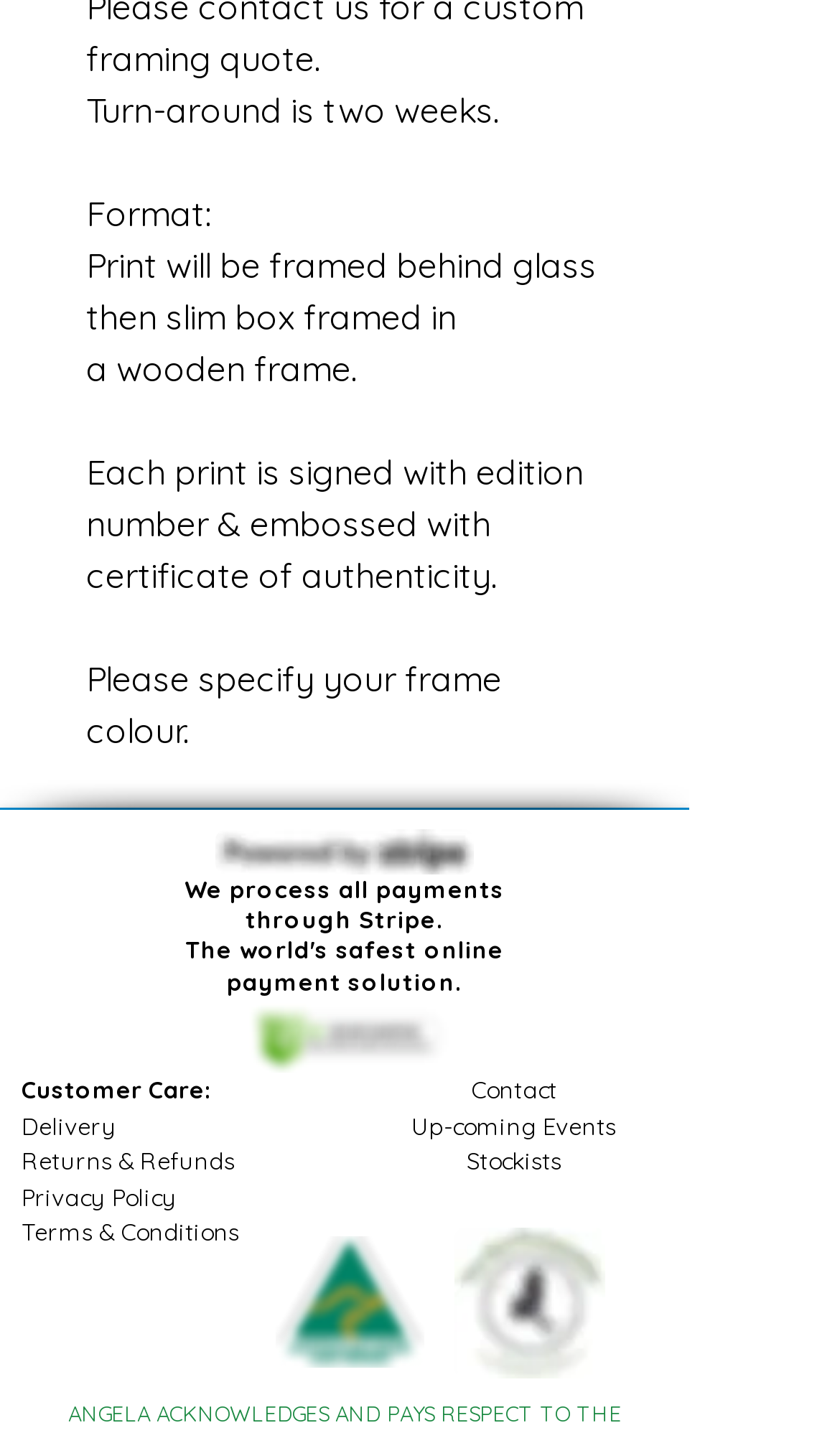Provide the bounding box coordinates in the format (top-left x, top-left y, bottom-right x, bottom-right y). All values are floating point numbers between 0 and 1. Determine the bounding box coordinate of the UI element described as: Privacy Policy

[0.026, 0.824, 0.21, 0.846]